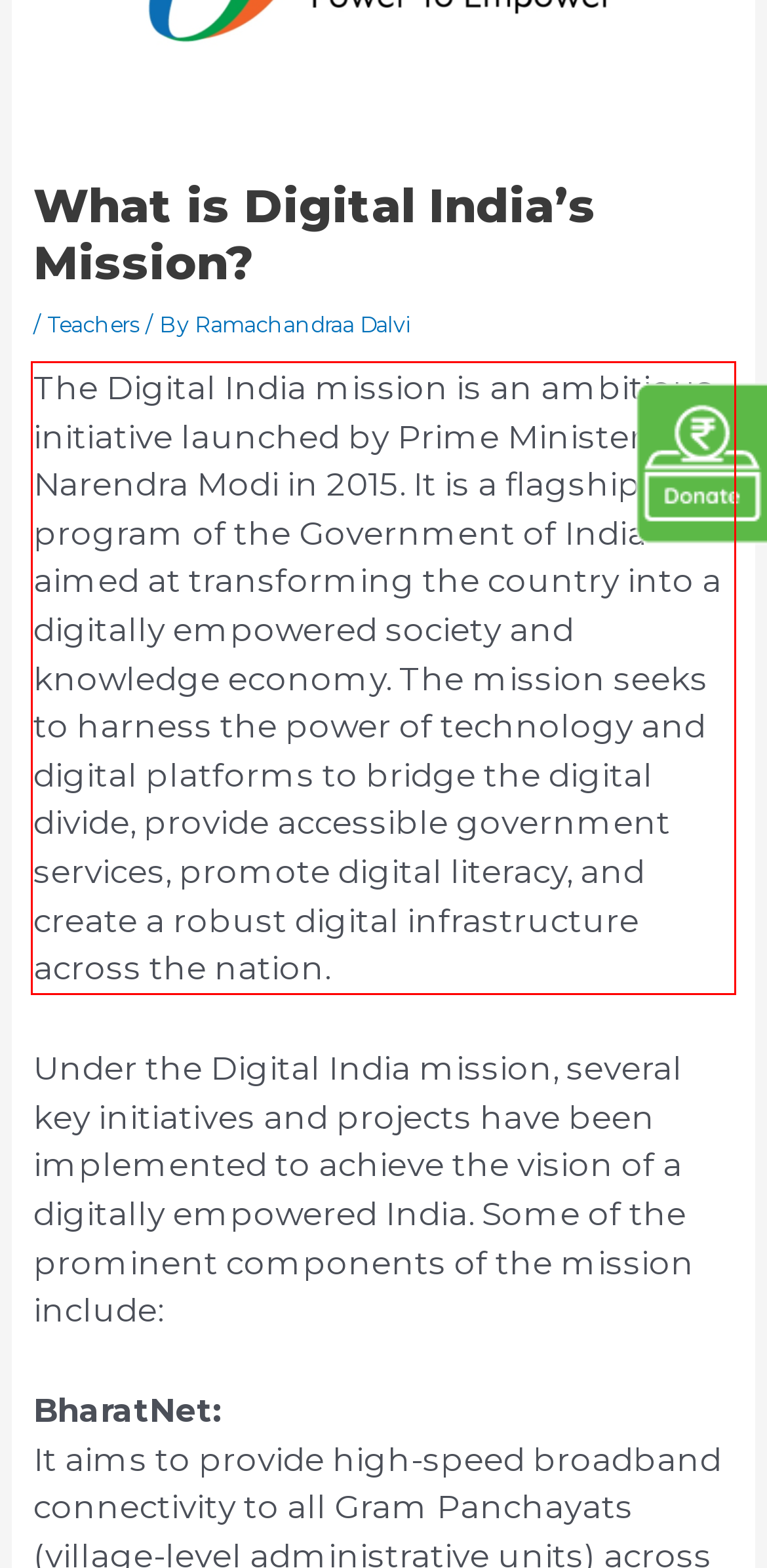Using the webpage screenshot, recognize and capture the text within the red bounding box.

The Digital India mission is an ambitious initiative launched by Prime Minister Narendra Modi in 2015. It is a flagship program of the Government of India aimed at transforming the country into a digitally empowered society and knowledge economy. The mission seeks to harness the power of technology and digital platforms to bridge the digital divide, provide accessible government services, promote digital literacy, and create a robust digital infrastructure across the nation.